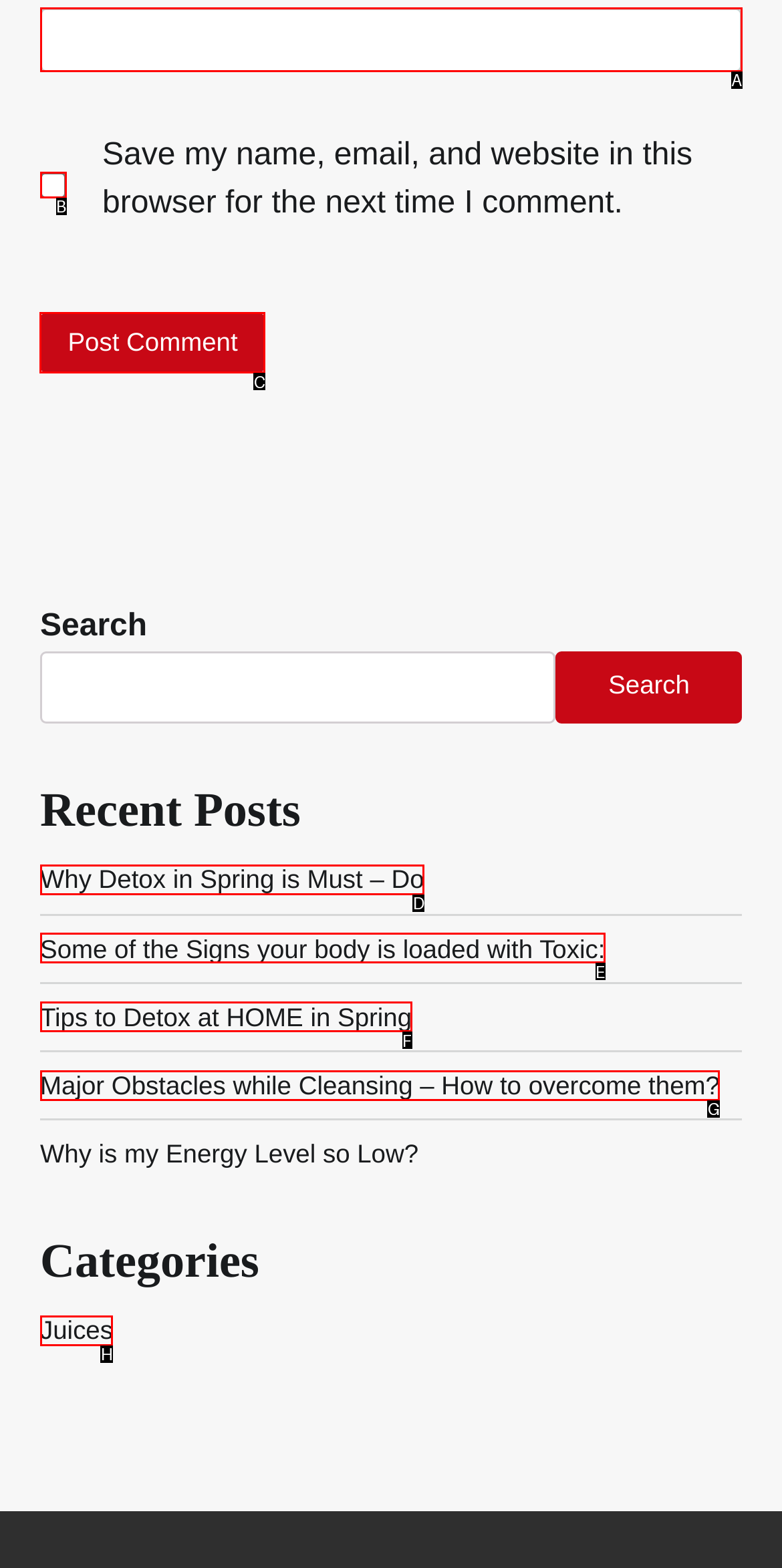Find the appropriate UI element to complete the task: post a comment. Indicate your choice by providing the letter of the element.

C